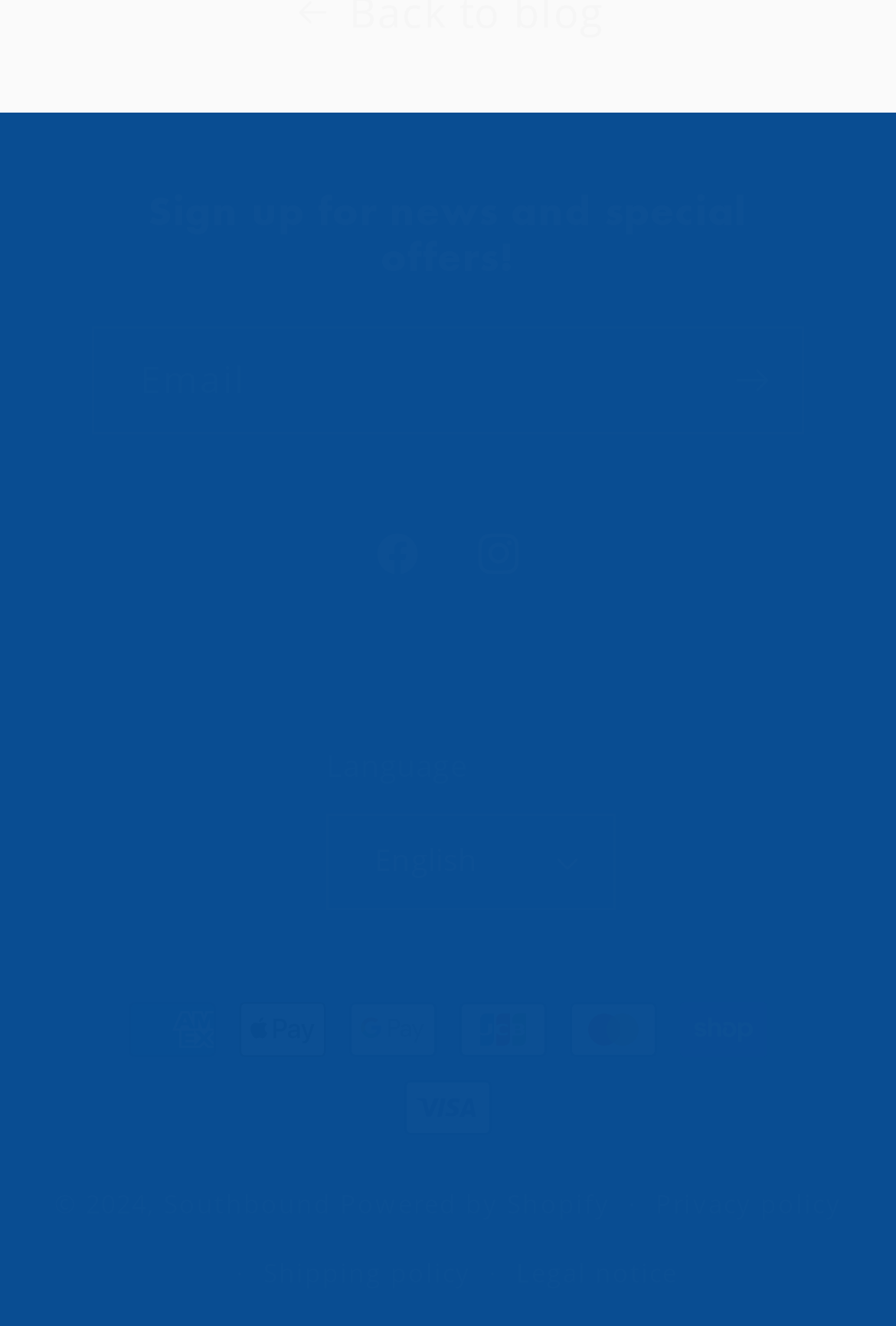Please identify the bounding box coordinates of the region to click in order to complete the task: "Enter email address". The coordinates must be four float numbers between 0 and 1, specified as [left, top, right, bottom].

[0.105, 0.248, 0.895, 0.326]